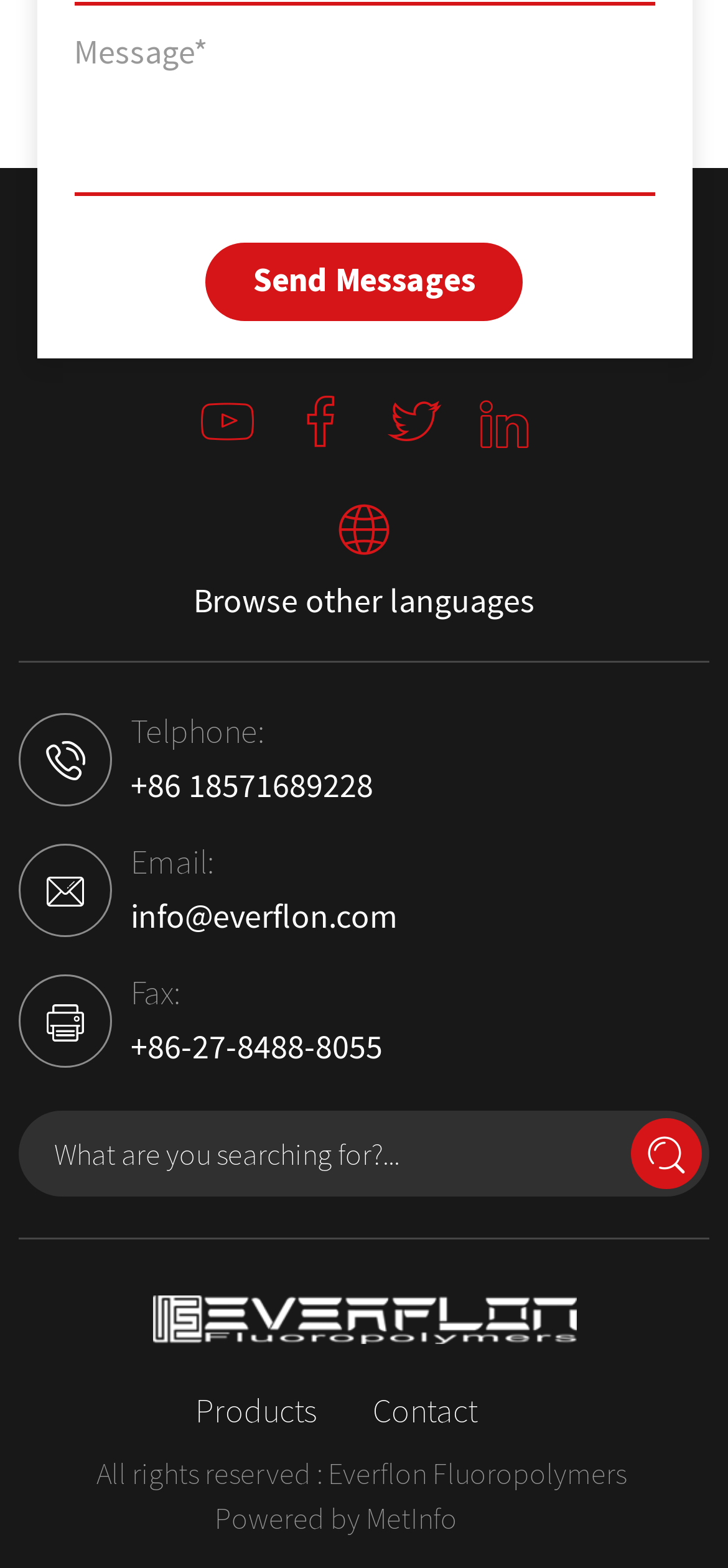Locate the bounding box coordinates for the element described below: "parent_node: Send Messages name="para123" placeholder="Message*"". The coordinates must be four float values between 0 and 1, formatted as [left, top, right, bottom].

[0.101, 0.003, 0.899, 0.124]